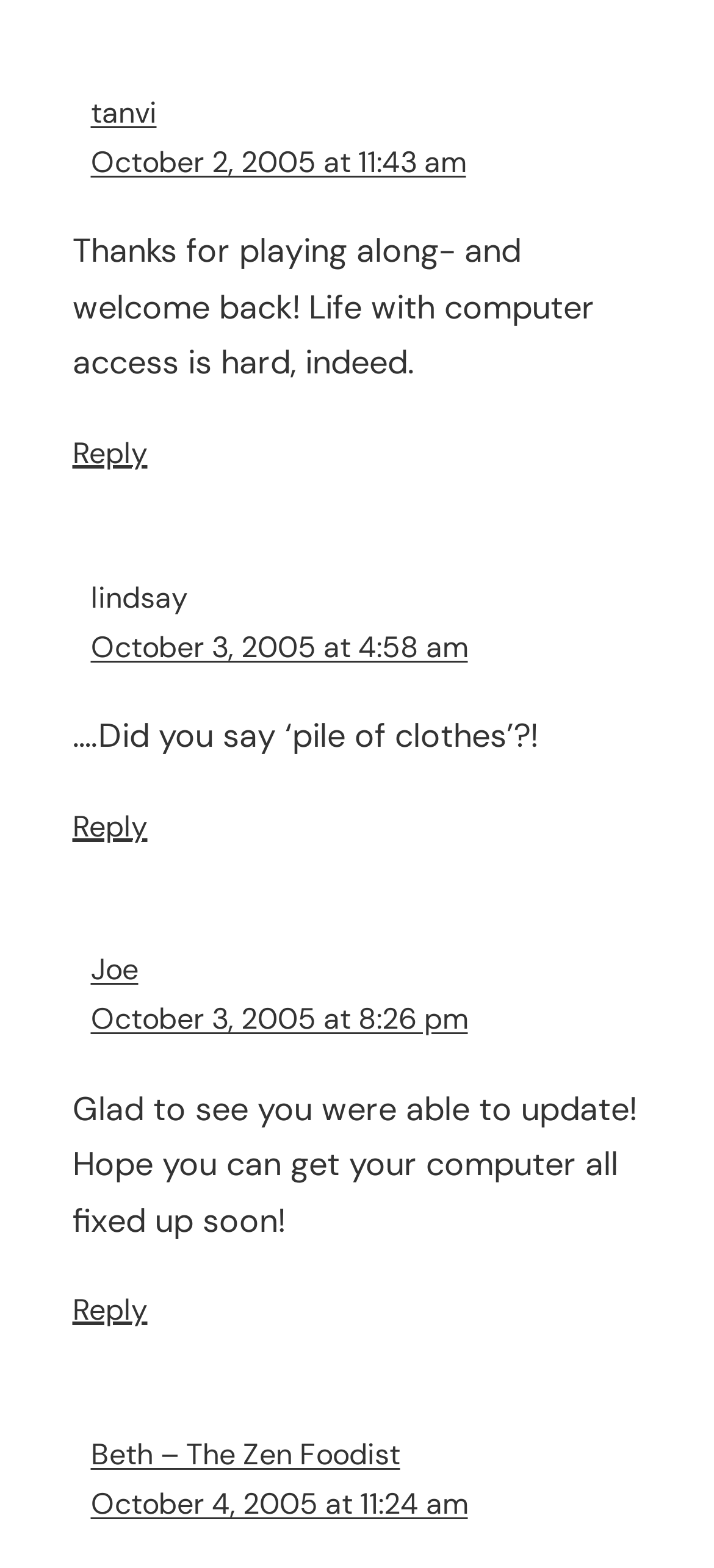Who is the fourth commenter?
Provide an in-depth answer to the question, covering all aspects.

The fourth commenter is 'Joe' as indicated by the link element with the text 'Joe'.